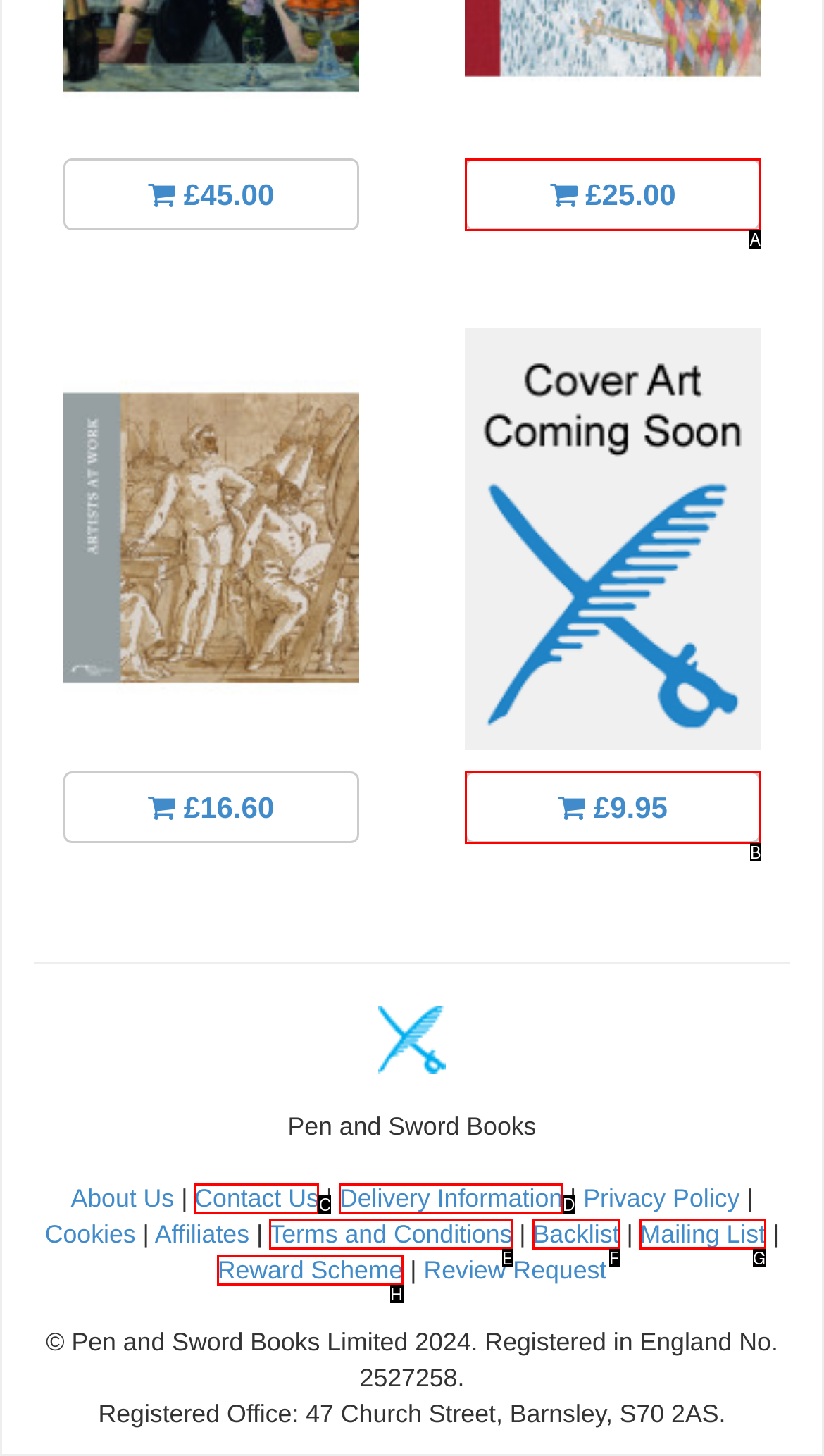Given the description: Backlist, determine the corresponding lettered UI element.
Answer with the letter of the selected option.

F